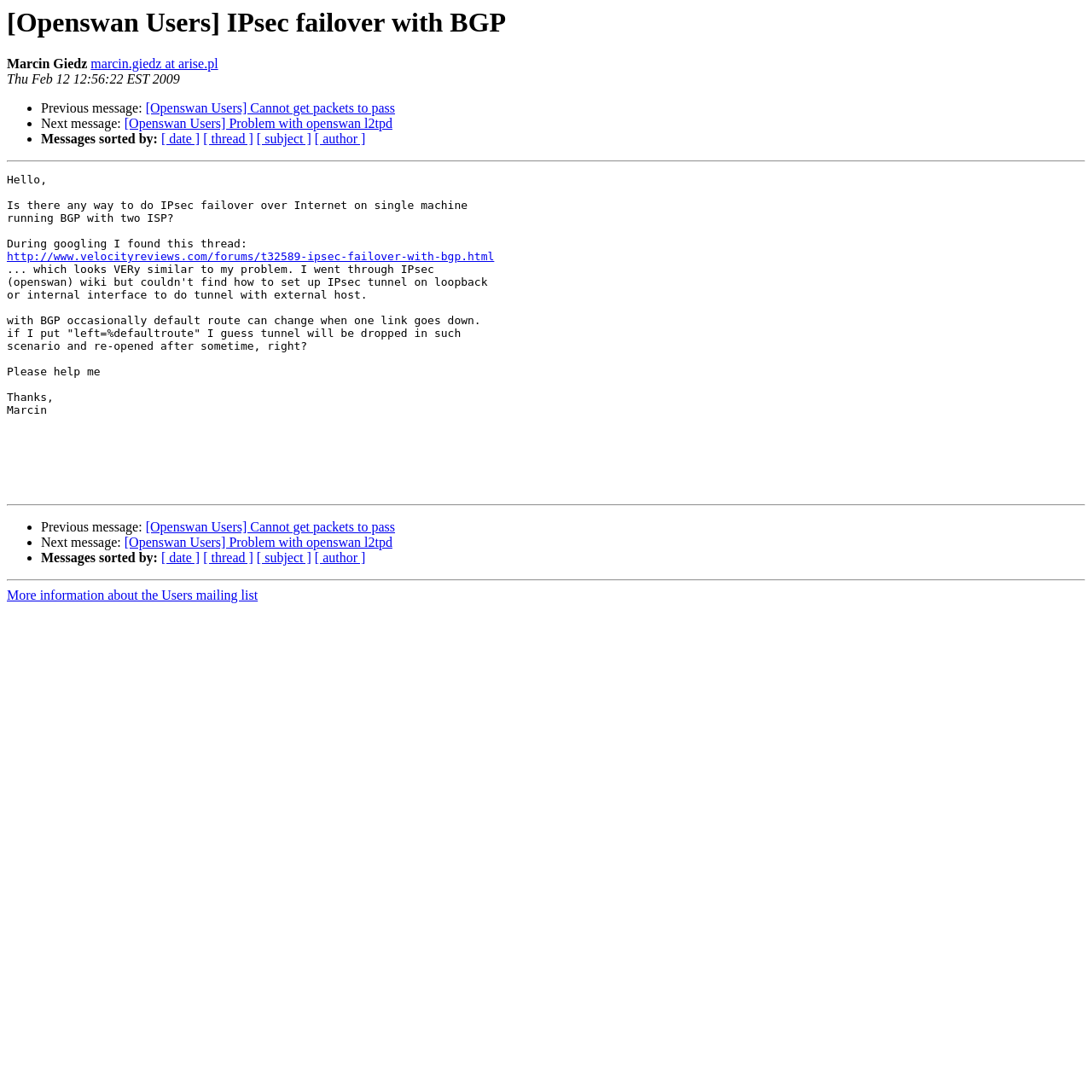What is the primary heading on this webpage?

[Openswan Users] IPsec failover with BGP